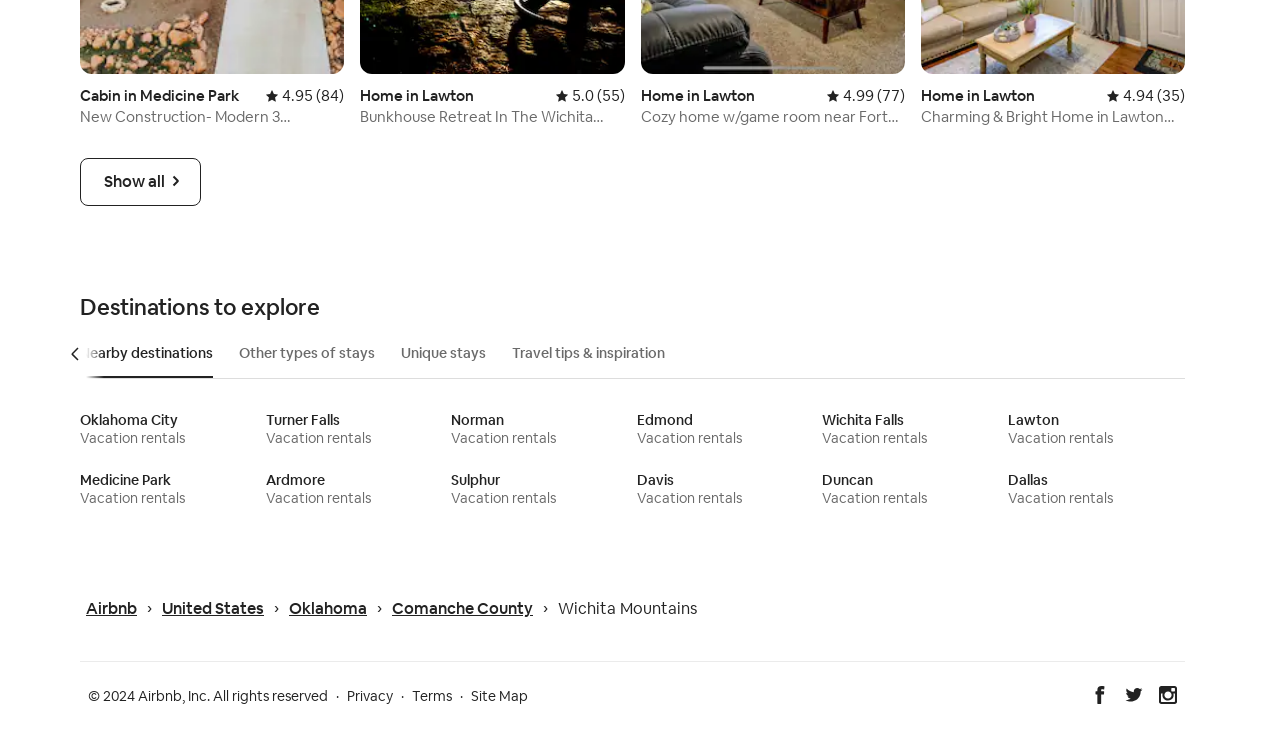Given the description Privacy, predict the bounding box coordinates of the UI element. Ensure the coordinates are in the format (top-left x, top-left y, bottom-right x, bottom-right y) and all values are between 0 and 1.

[0.271, 0.936, 0.307, 0.961]